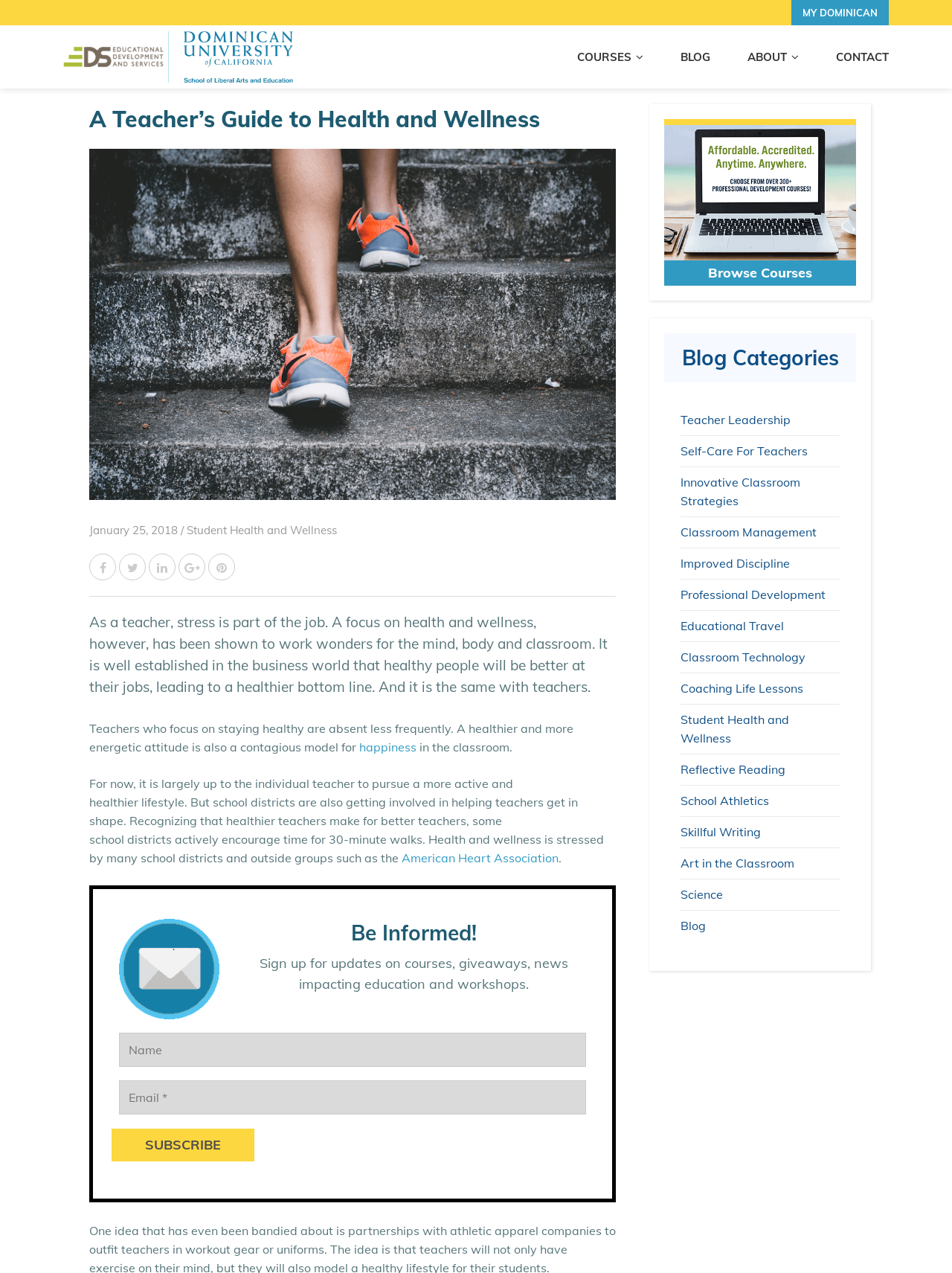Could you find the bounding box coordinates of the clickable area to complete this instruction: "Click on the 'MY DOMINICAN' link"?

[0.831, 0.0, 0.934, 0.02]